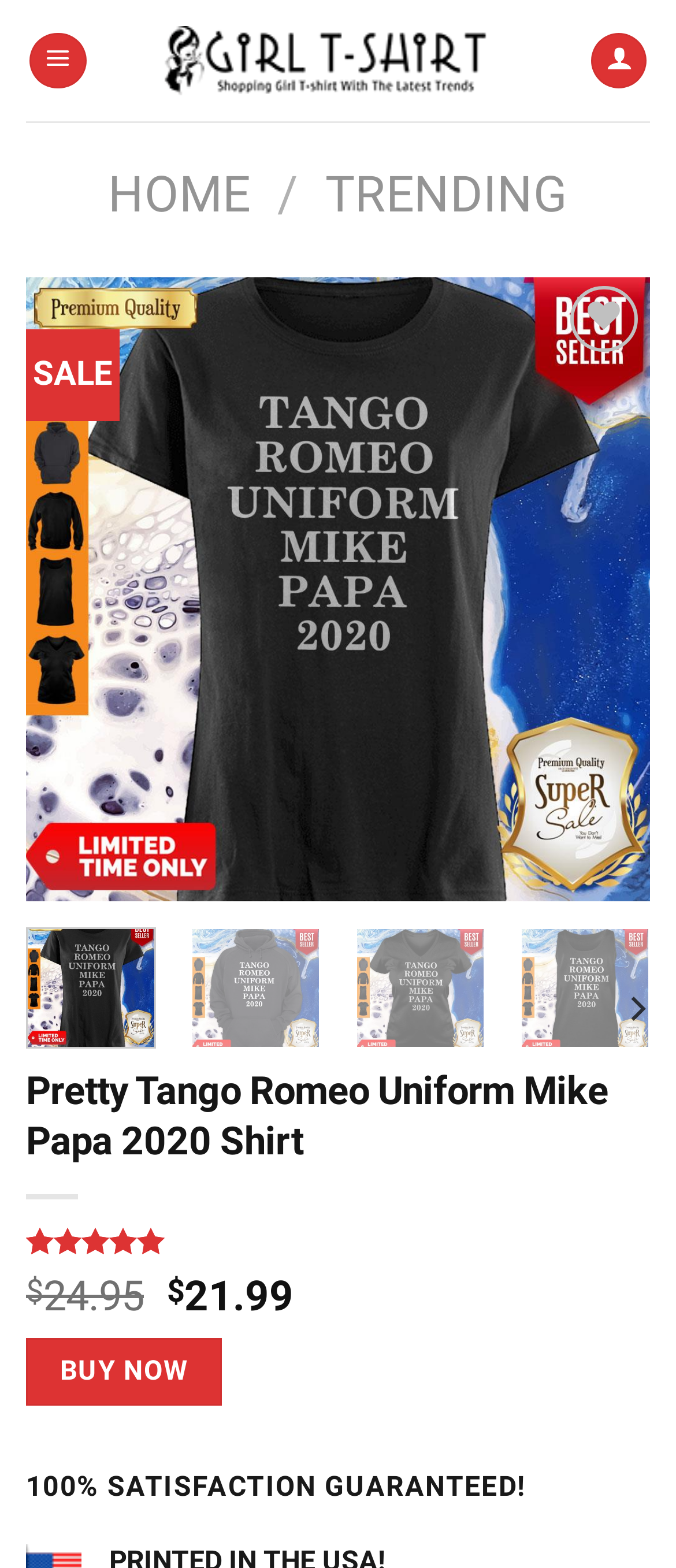Find the bounding box coordinates of the element I should click to carry out the following instruction: "Click the 'HOME' link".

[0.16, 0.105, 0.37, 0.143]